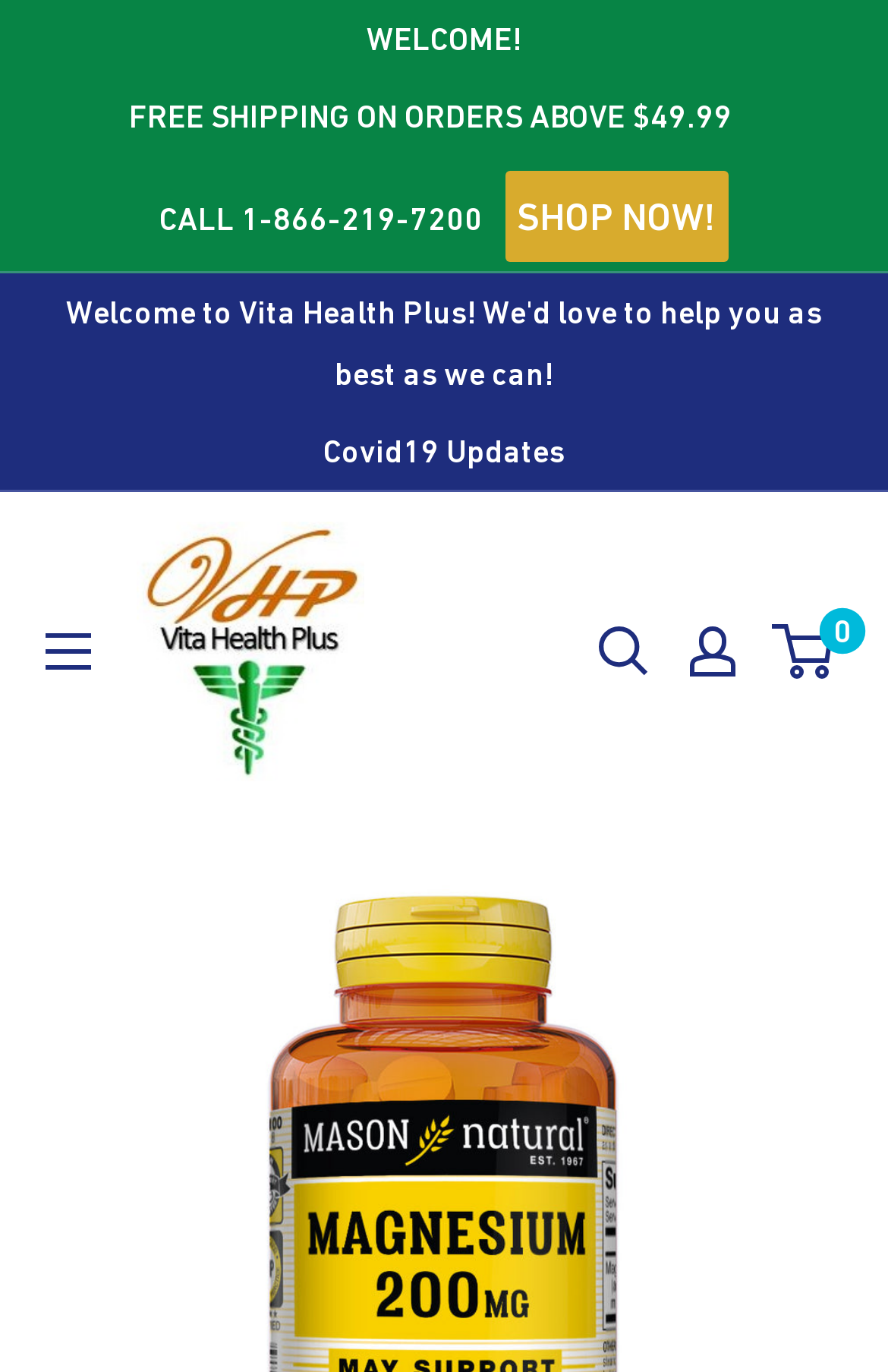Please identify the bounding box coordinates of the element's region that I should click in order to complete the following instruction: "Open the menu". The bounding box coordinates consist of four float numbers between 0 and 1, i.e., [left, top, right, bottom].

[0.051, 0.461, 0.103, 0.488]